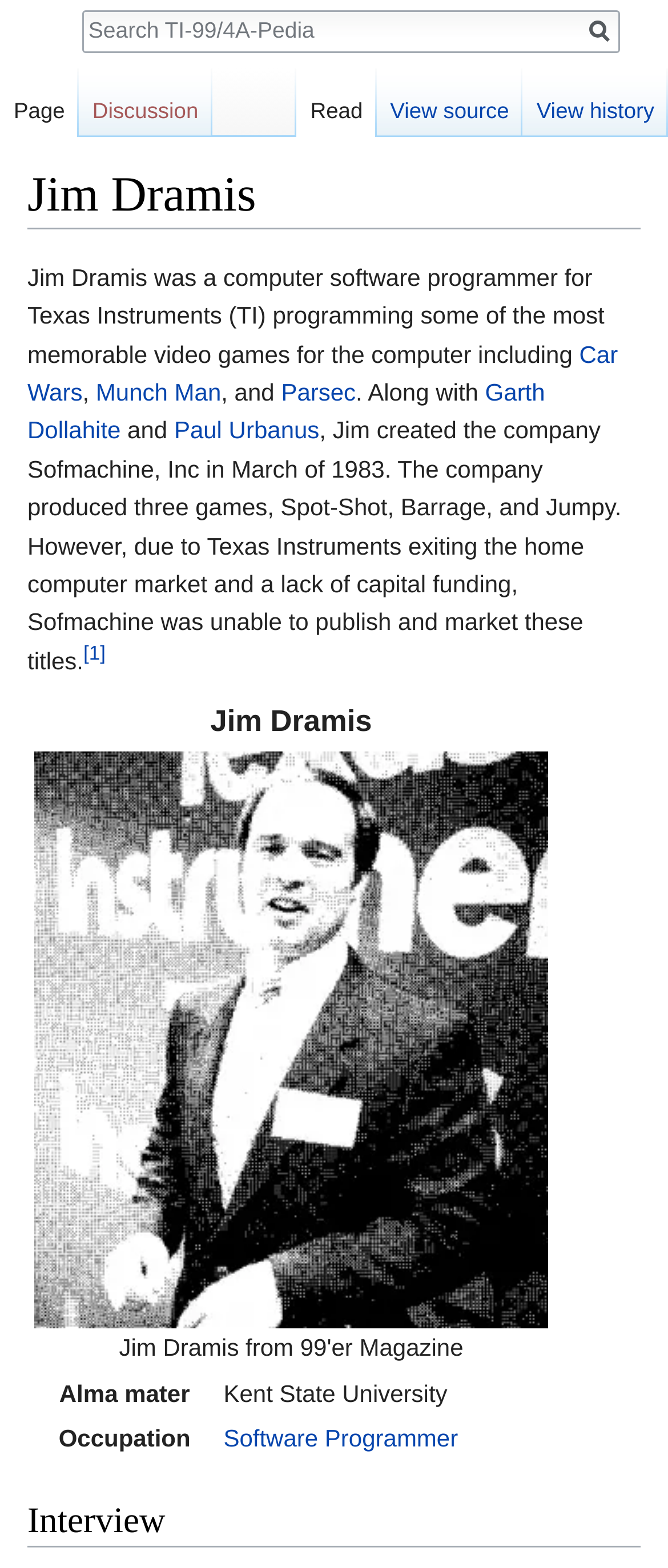What company did Jim Dramis create?
Offer a detailed and exhaustive answer to the question.

According to the webpage, Jim Dramis created the company Sofmachine, Inc in March of 1983, which produced three games, Spot-Shot, Barrage, and Jumpy.